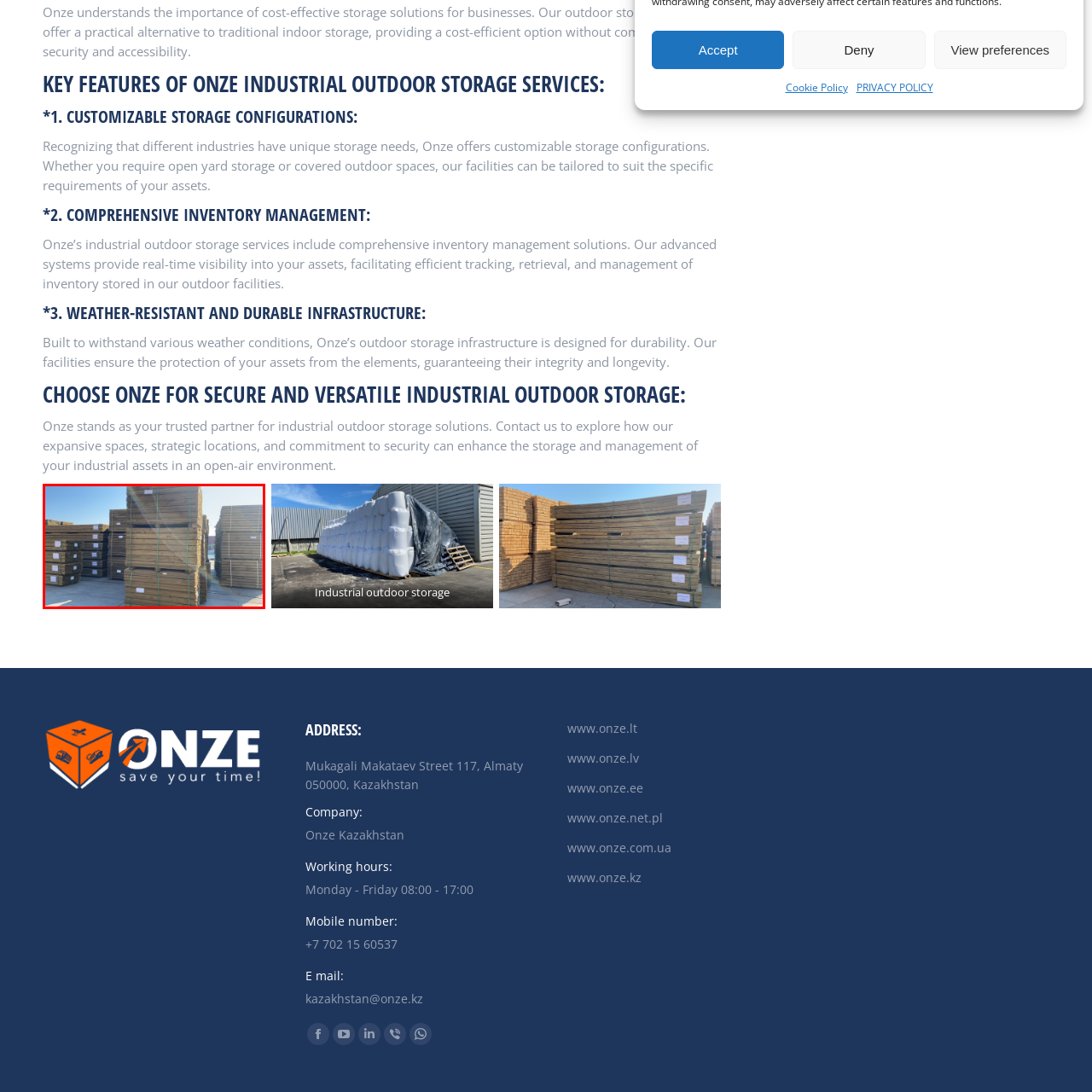Describe extensively the contents of the image within the red-bordered area.

The image showcases a well-organized industrial outdoor storage area filled with neatly stacked wooden pallets. The pallets, secured with green straps, exhibit various sizes, indicating a diverse inventory prepared for storage or shipment. Sunlight casts a bright glow on the scene, highlighting the sturdy materials used in the construction of the pallets and the spacious, well-maintained asphalt surface beneath. This setup exemplifies efficient storage solutions, emphasizing accessibility and readiness for various industrial applications, while also demonstrating the secure and weather-resistant infrastructure that ensures the durability and protection of stored goods.